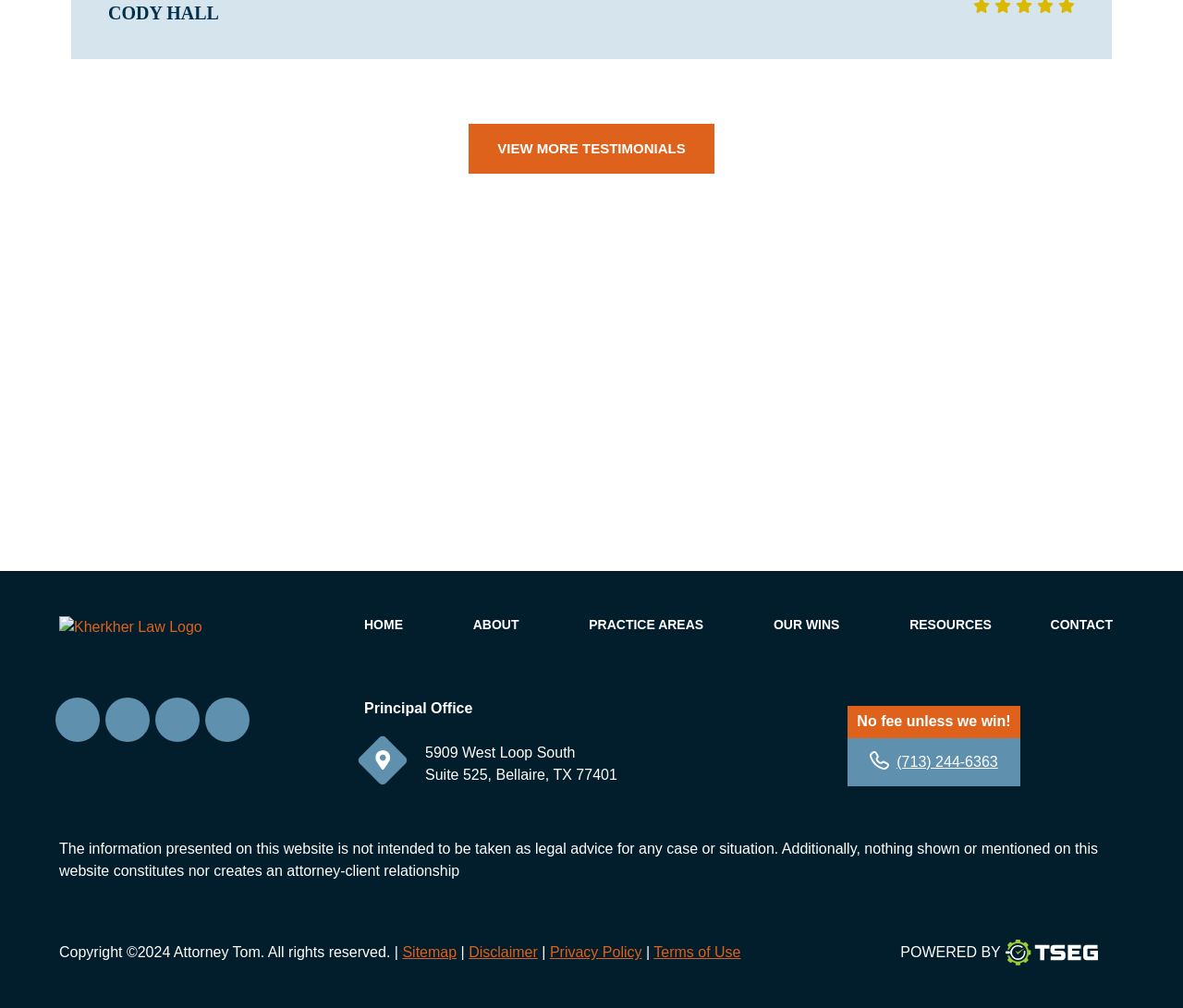Find the bounding box of the web element that fits this description: "718-848-2100".

None